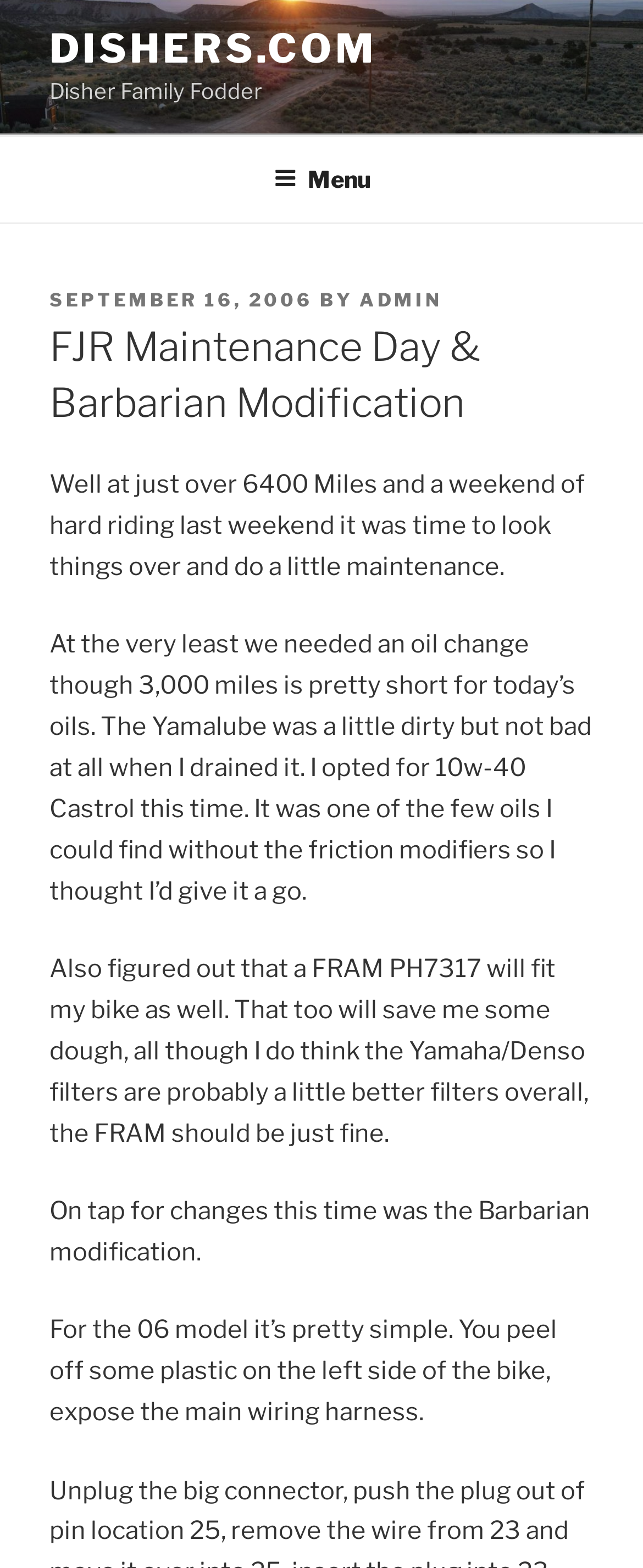What is the Barbarian modification for?
Based on the visual, give a brief answer using one word or a short phrase.

06 model bike